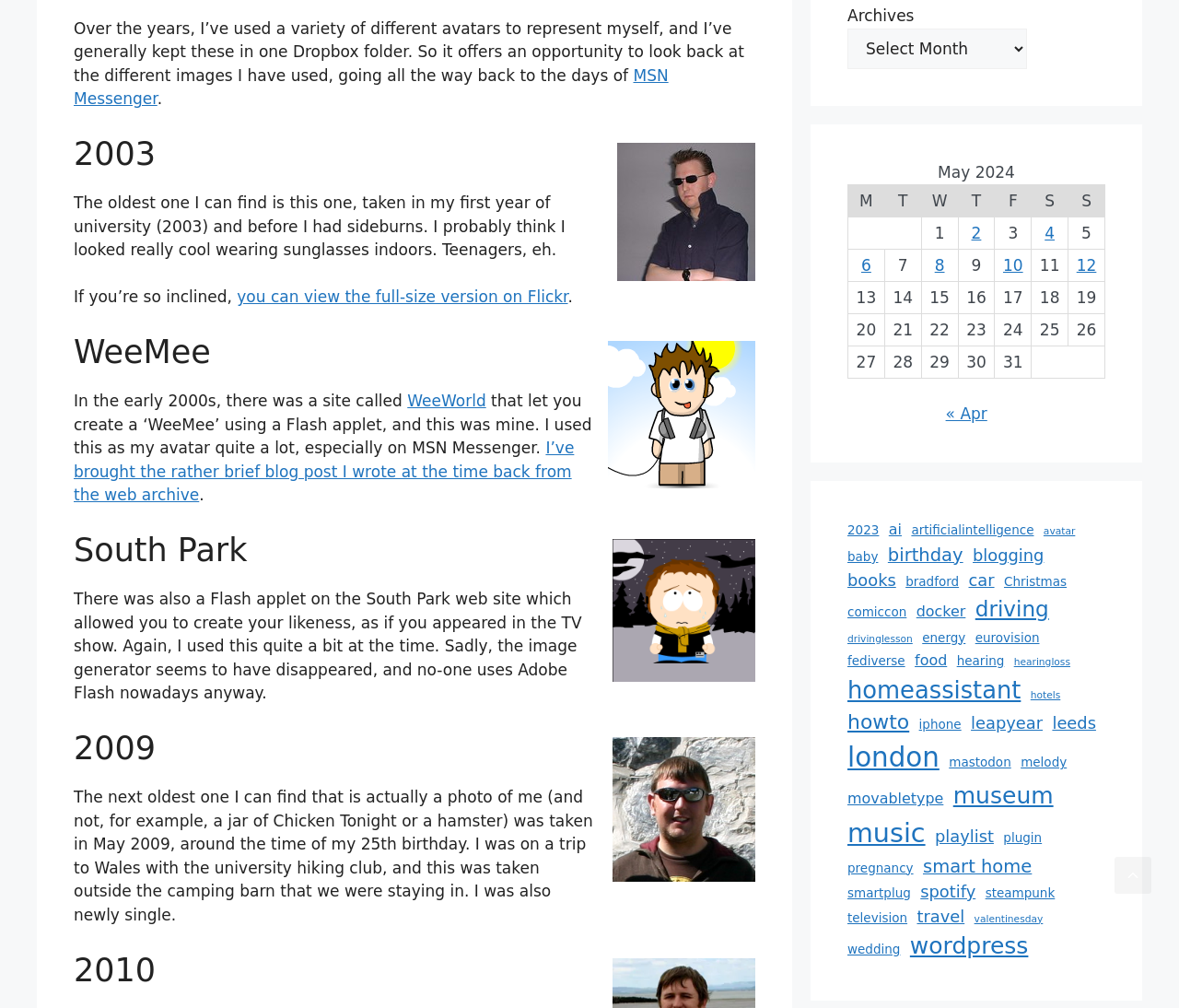Provide a one-word or one-phrase answer to the question:
What is the name of the site where the author created a 'WeeMee'?

WeeWorld